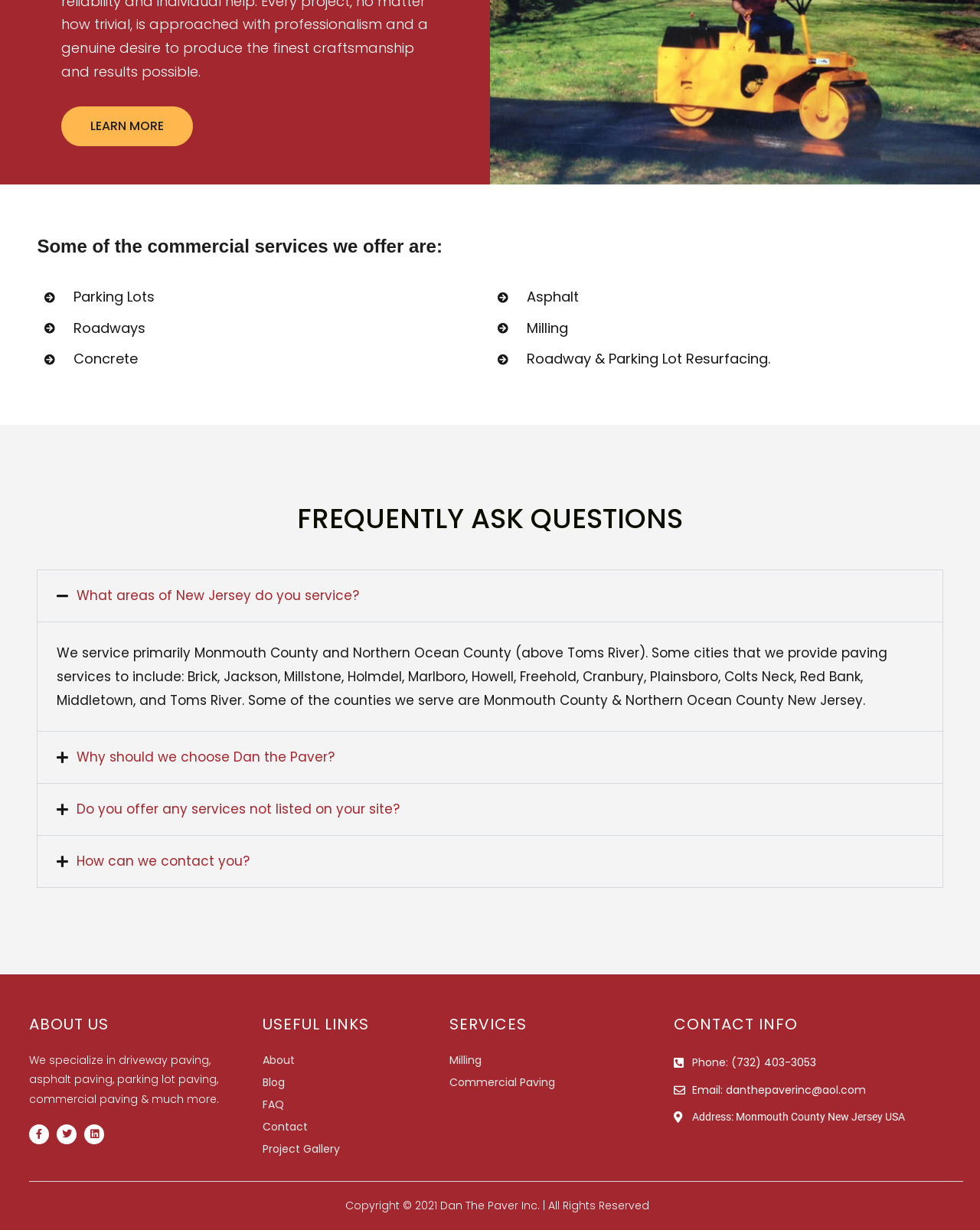Answer succinctly with a single word or phrase:
What areas of New Jersey does Dan the Paver service?

Monmouth County and Northern Ocean County